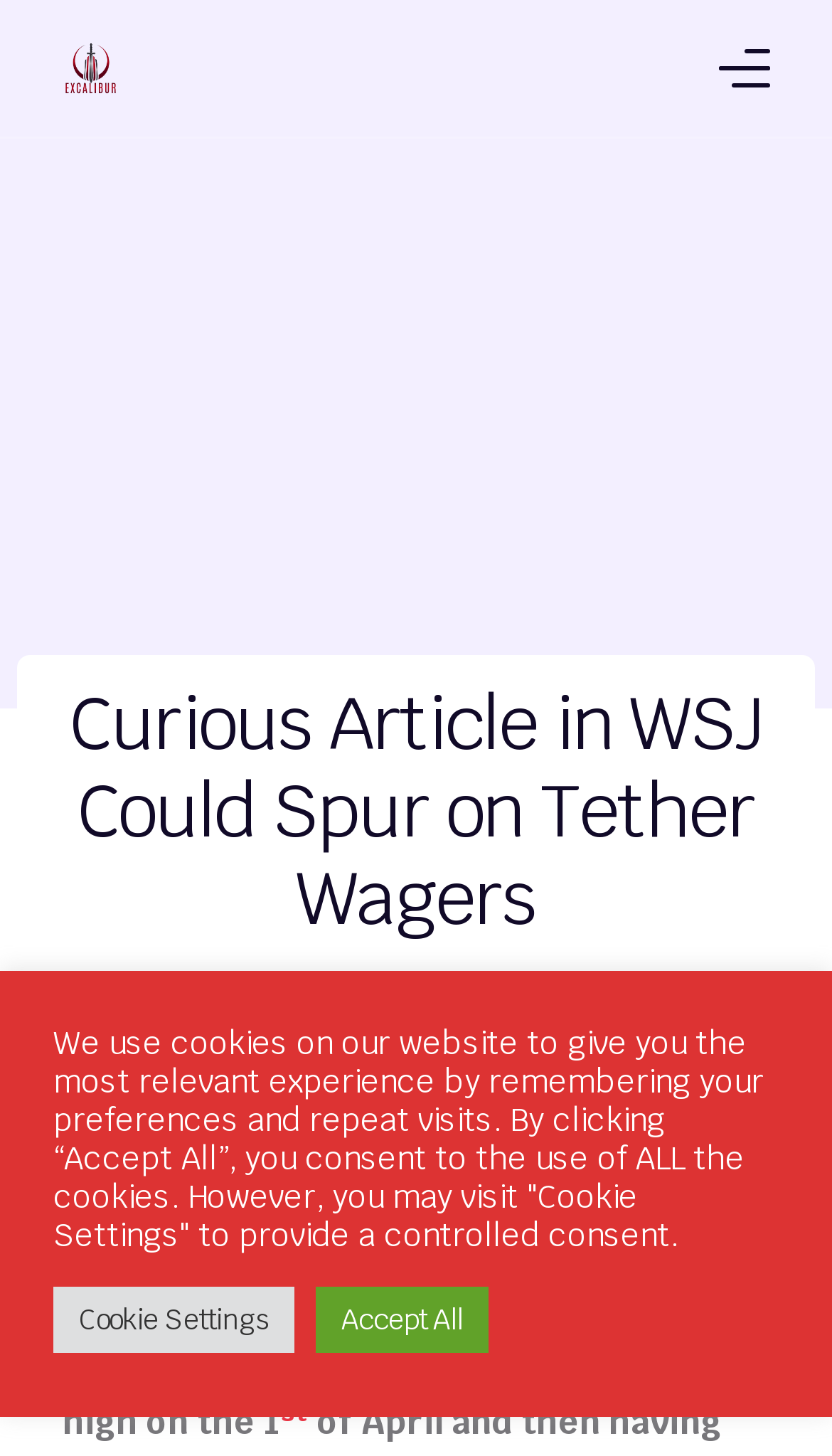Determine the bounding box for the UI element that matches this description: "Cookie Settings".

[0.064, 0.884, 0.354, 0.929]